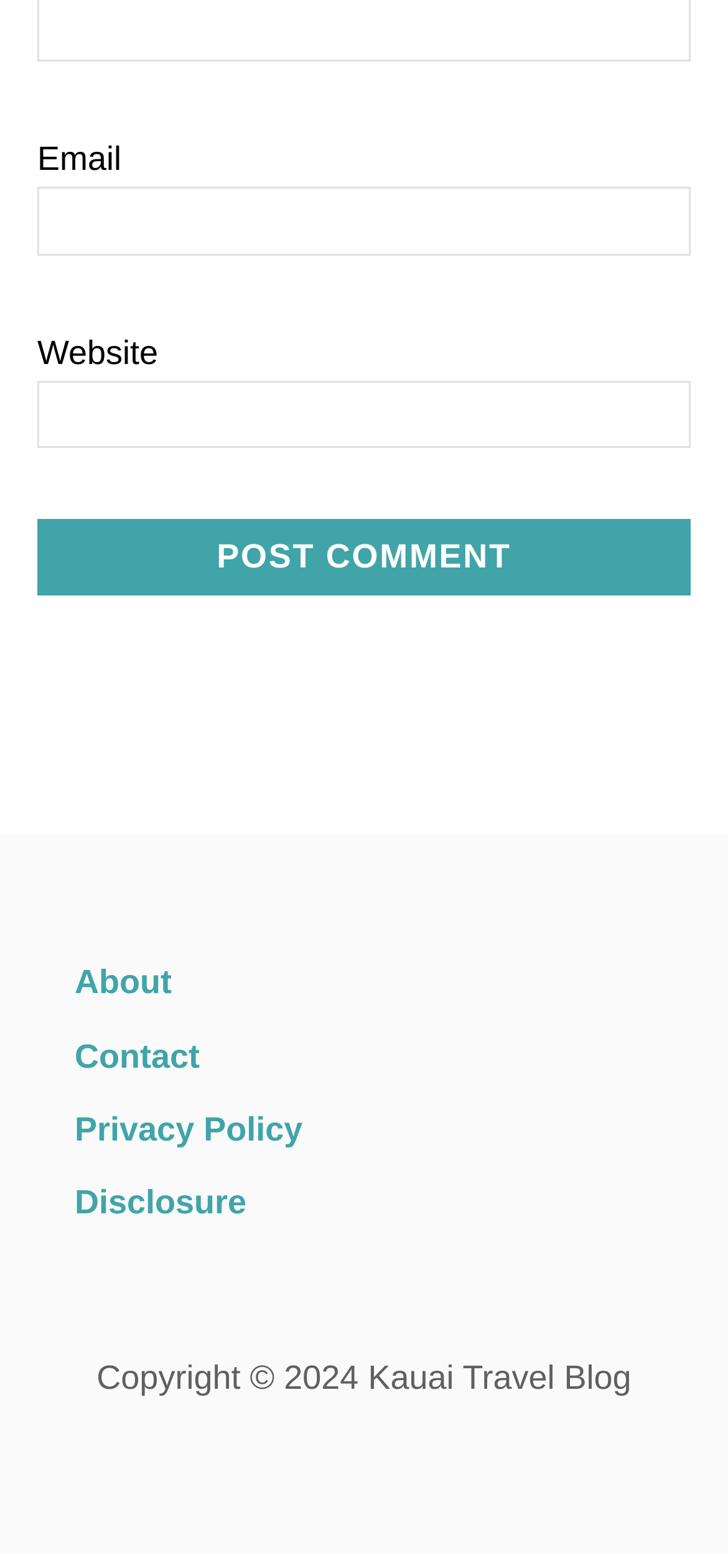Determine the bounding box coordinates of the section I need to click to execute the following instruction: "contact us". Provide the coordinates as four float numbers between 0 and 1, i.e., [left, top, right, bottom].

None